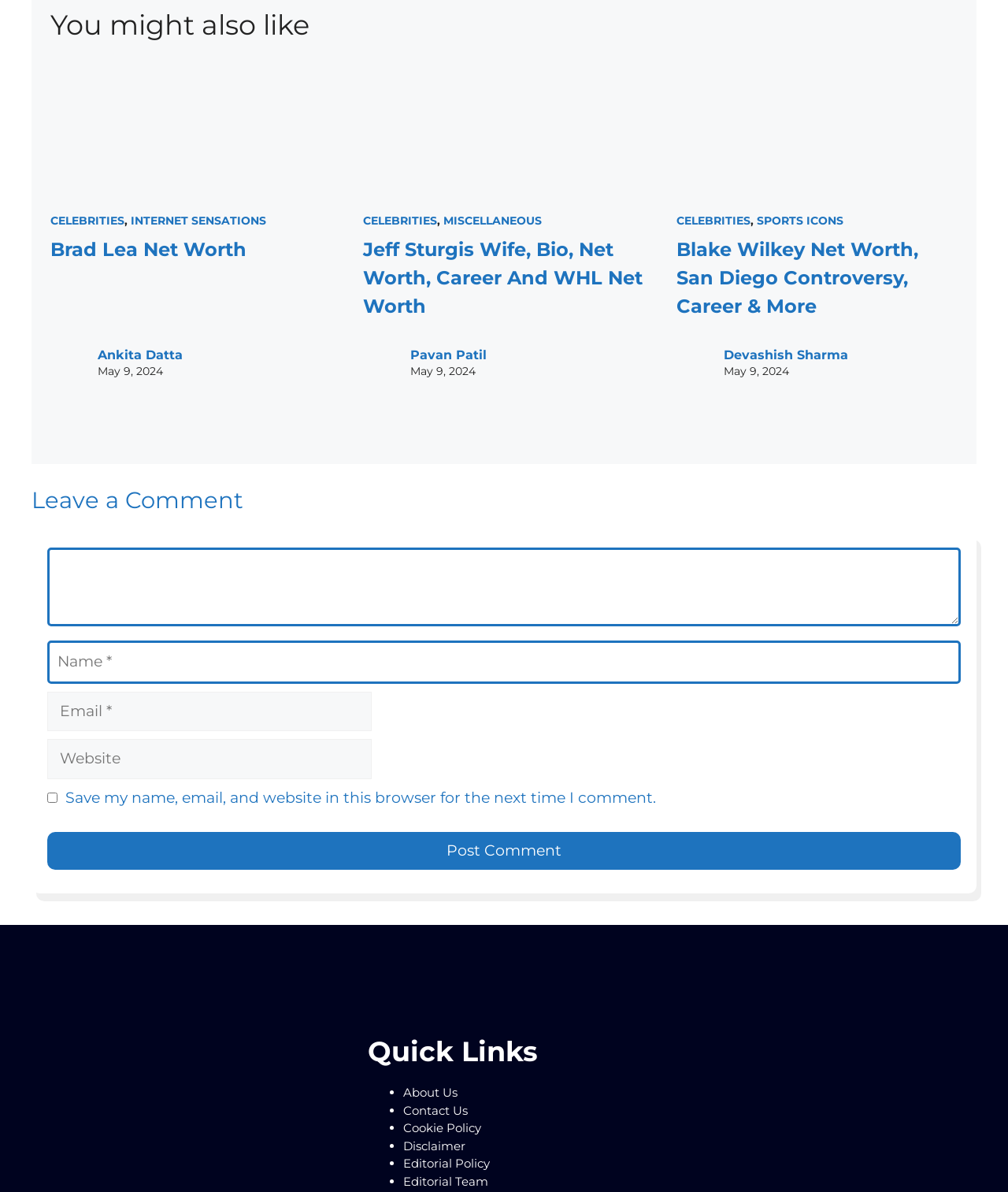Please locate the bounding box coordinates of the element that needs to be clicked to achieve the following instruction: "Click on 'Brad Lea Net Worth'". The coordinates should be four float numbers between 0 and 1, i.e., [left, top, right, bottom].

[0.05, 0.199, 0.245, 0.218]